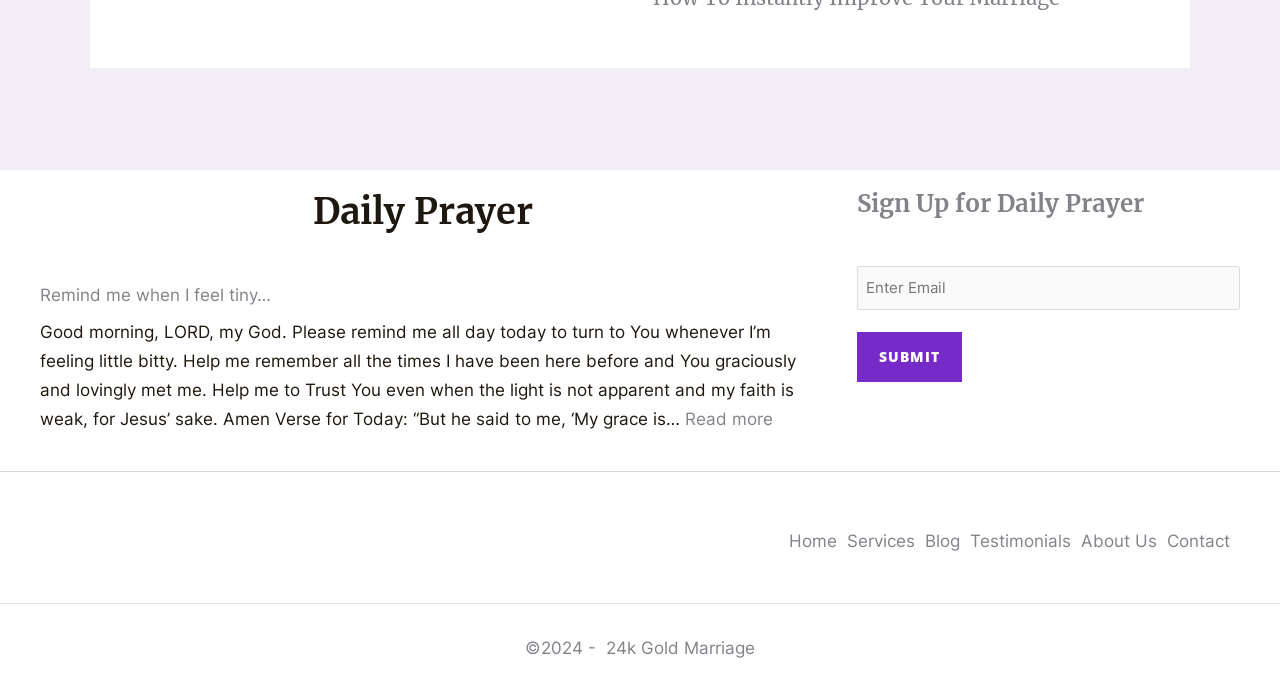What is the purpose of the 'Sign Up for Daily Prayer' section?
Please provide a single word or phrase answer based on the image.

To submit email